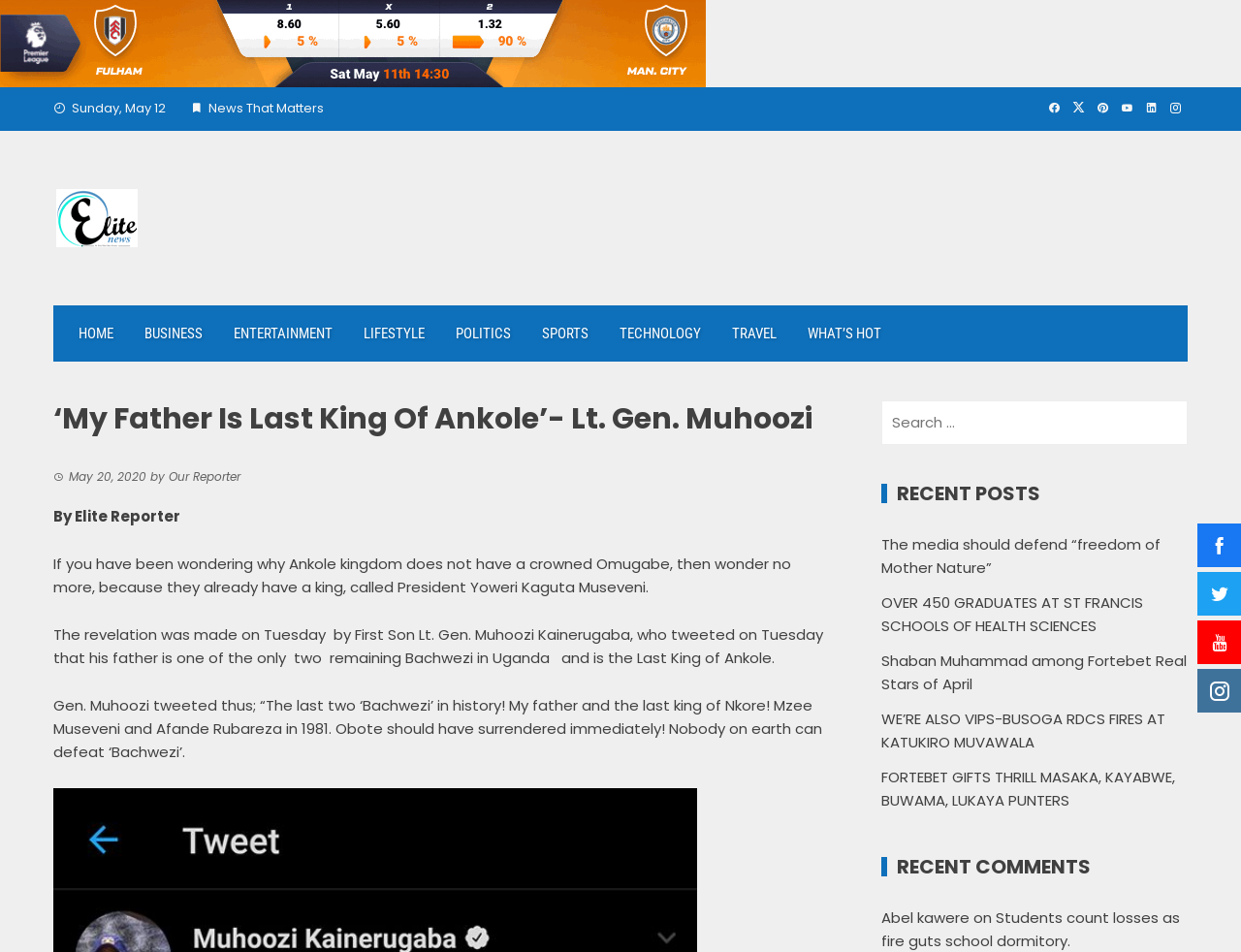Determine the title of the webpage and give its text content.

‘My Father Is Last King Of Ankole’- Lt. Gen. Muhoozi